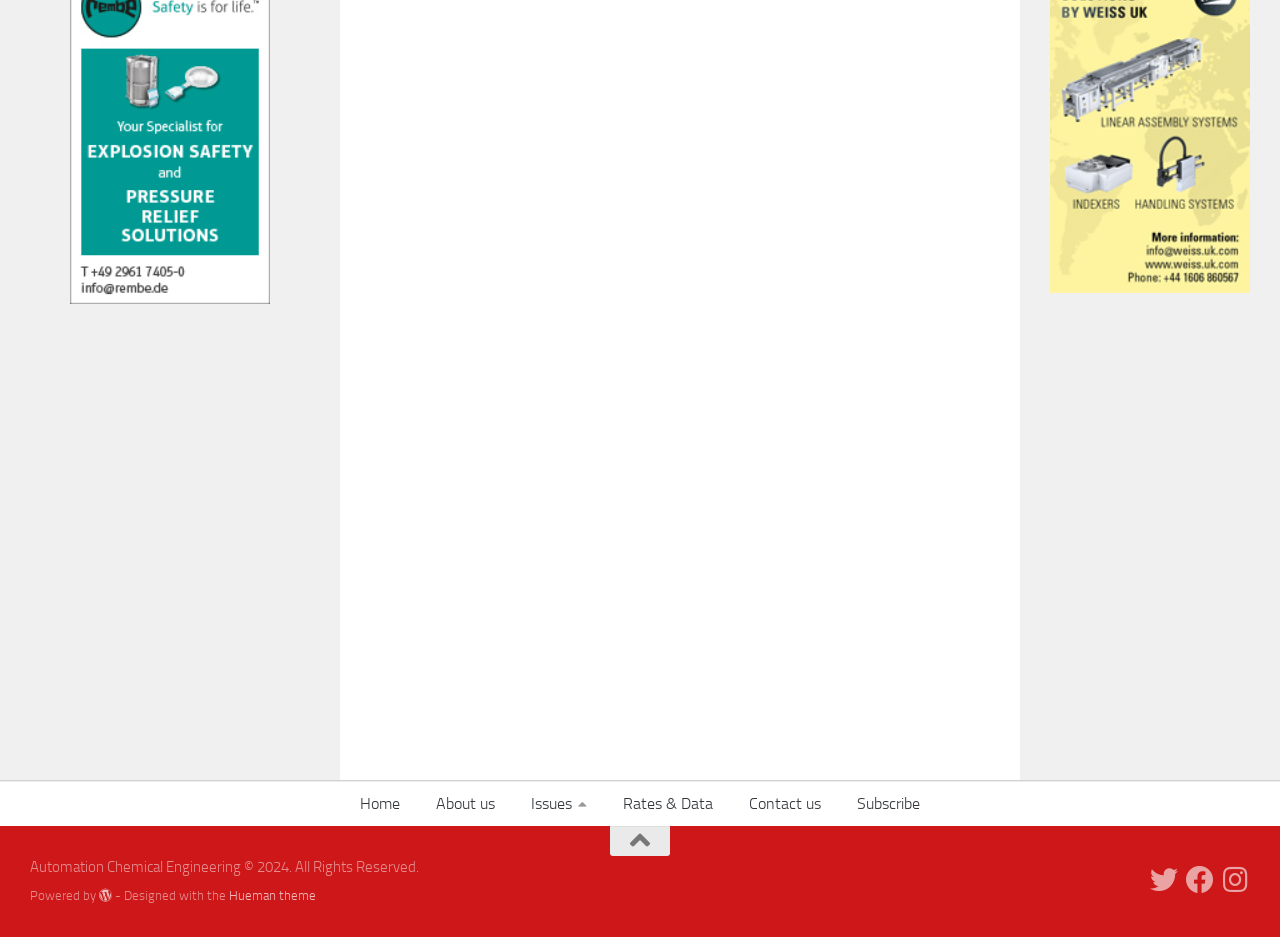Determine the bounding box coordinates of the target area to click to execute the following instruction: "Go to Home."

[0.267, 0.834, 0.327, 0.881]